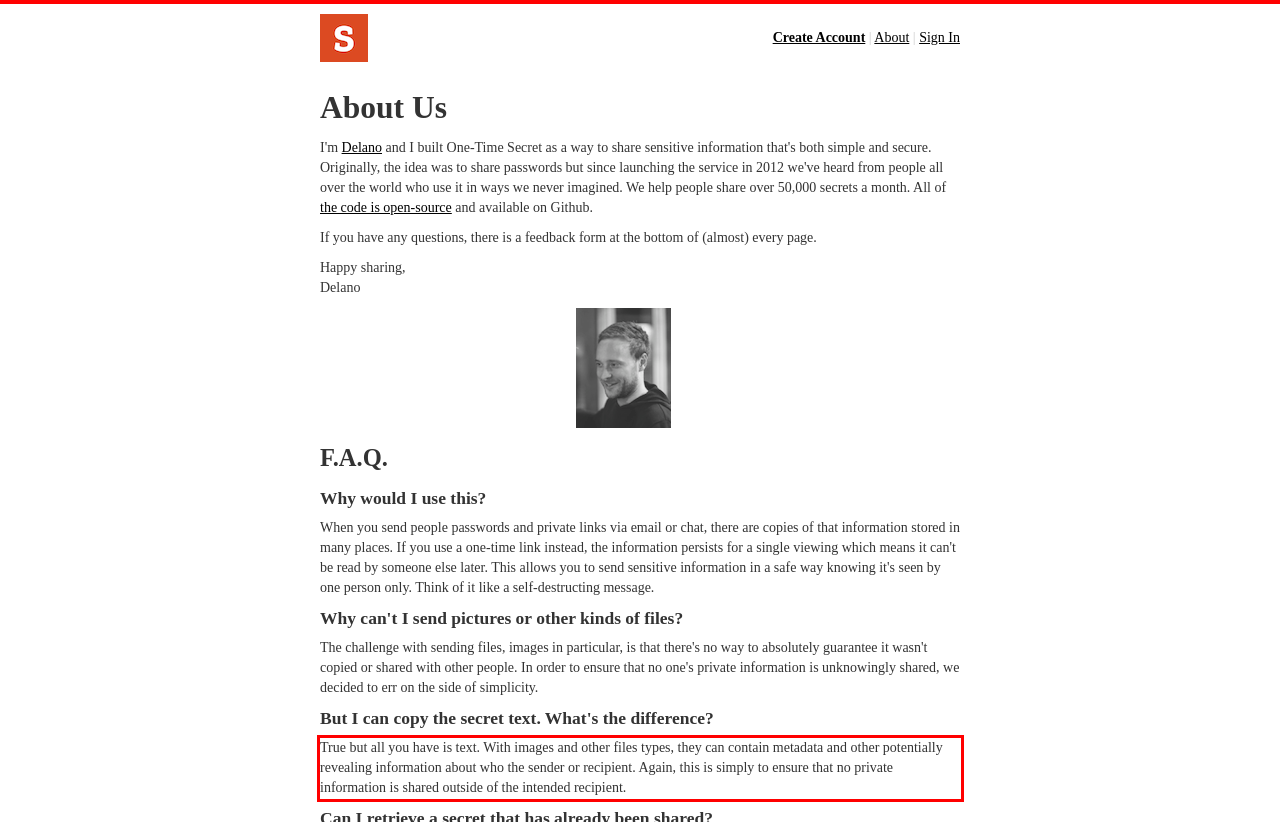You are provided with a screenshot of a webpage featuring a red rectangle bounding box. Extract the text content within this red bounding box using OCR.

True but all you have is text. With images and other files types, they can contain metadata and other potentially revealing information about who the sender or recipient. Again, this is simply to ensure that no private information is shared outside of the intended recipient.